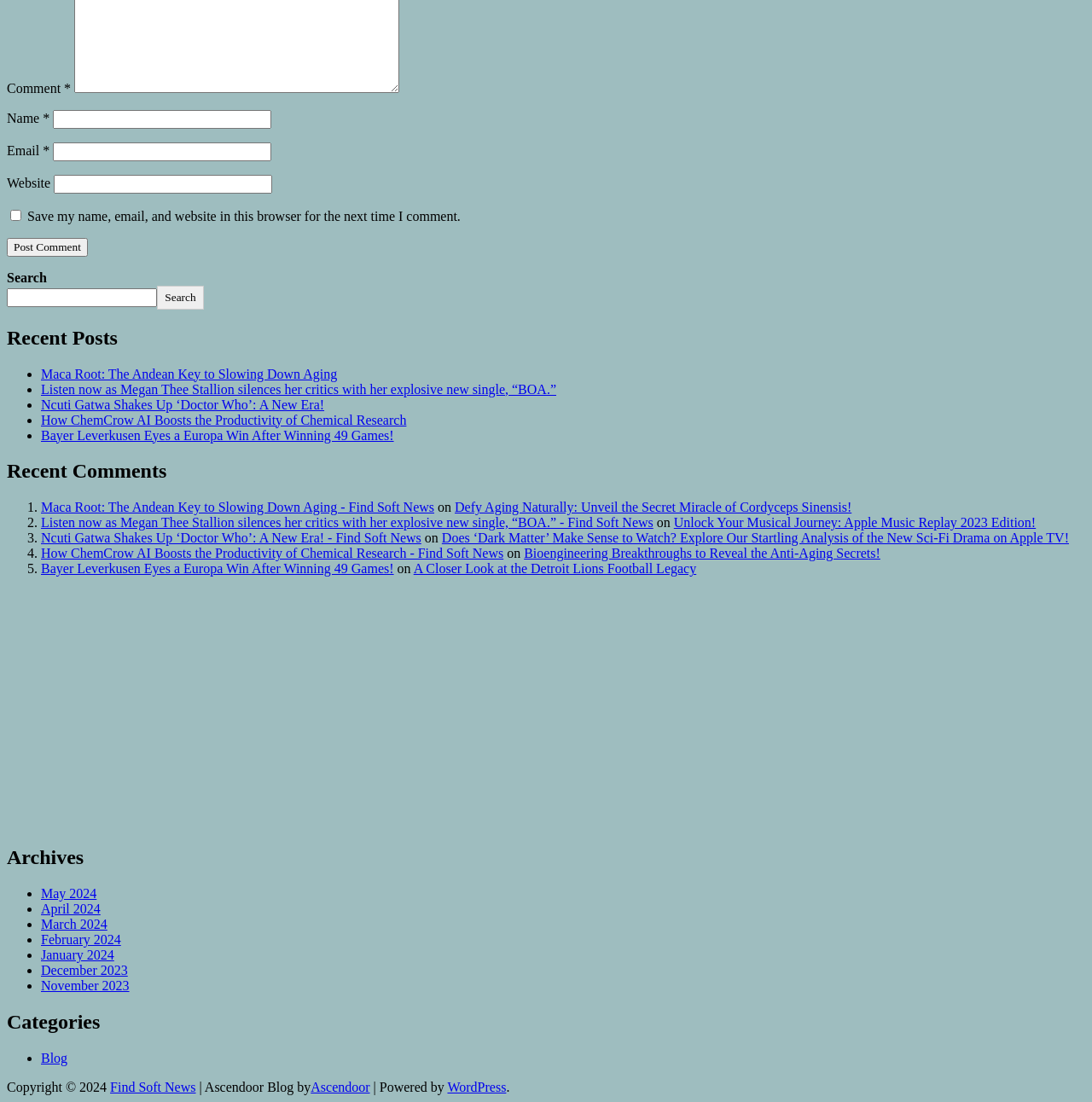Please locate the bounding box coordinates for the element that should be clicked to achieve the following instruction: "check the archives". Ensure the coordinates are given as four float numbers between 0 and 1, i.e., [left, top, right, bottom].

[0.006, 0.768, 0.994, 0.789]